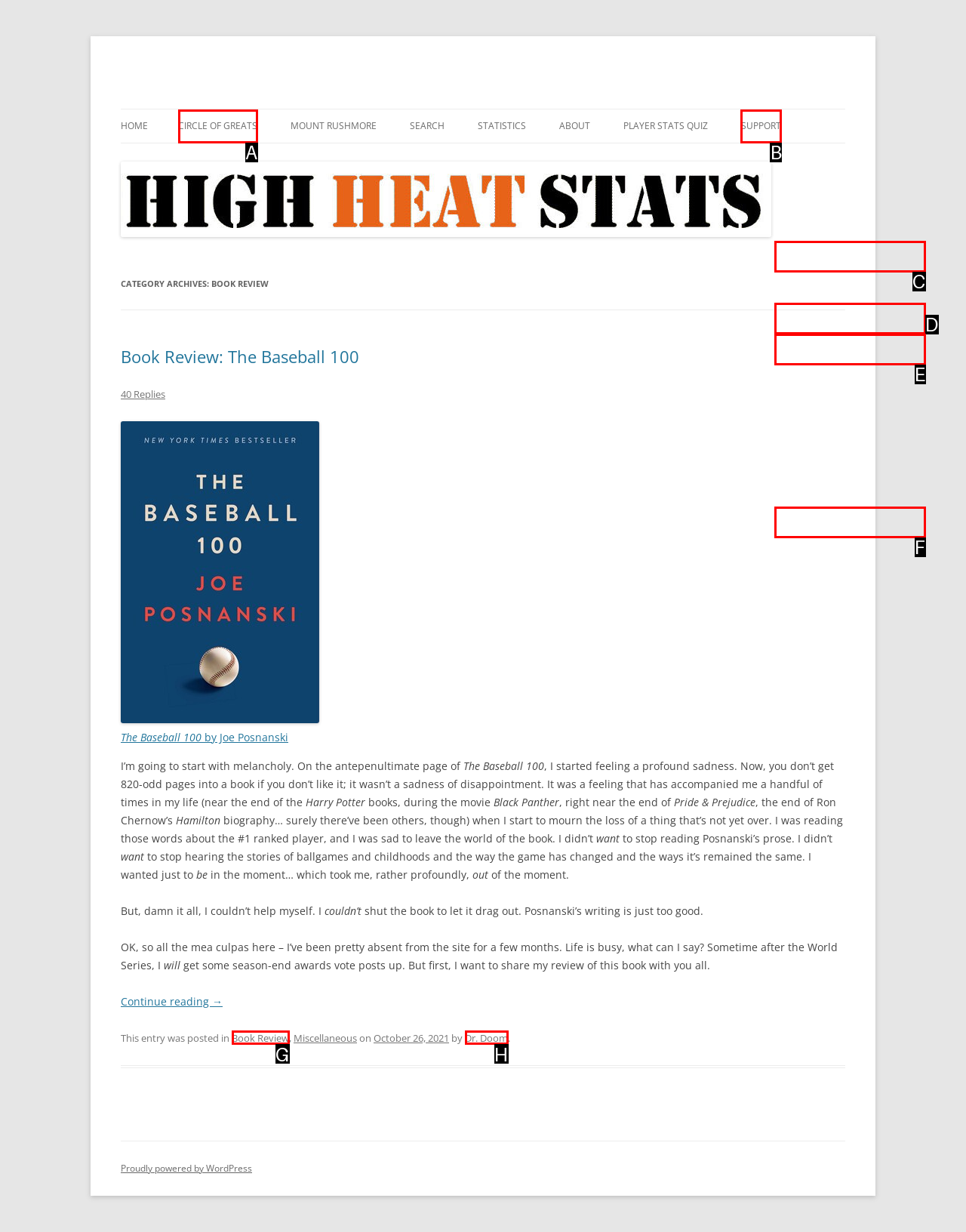Choose the HTML element that should be clicked to achieve this task: Click on the 'SUPPORT' link
Respond with the letter of the correct choice.

B